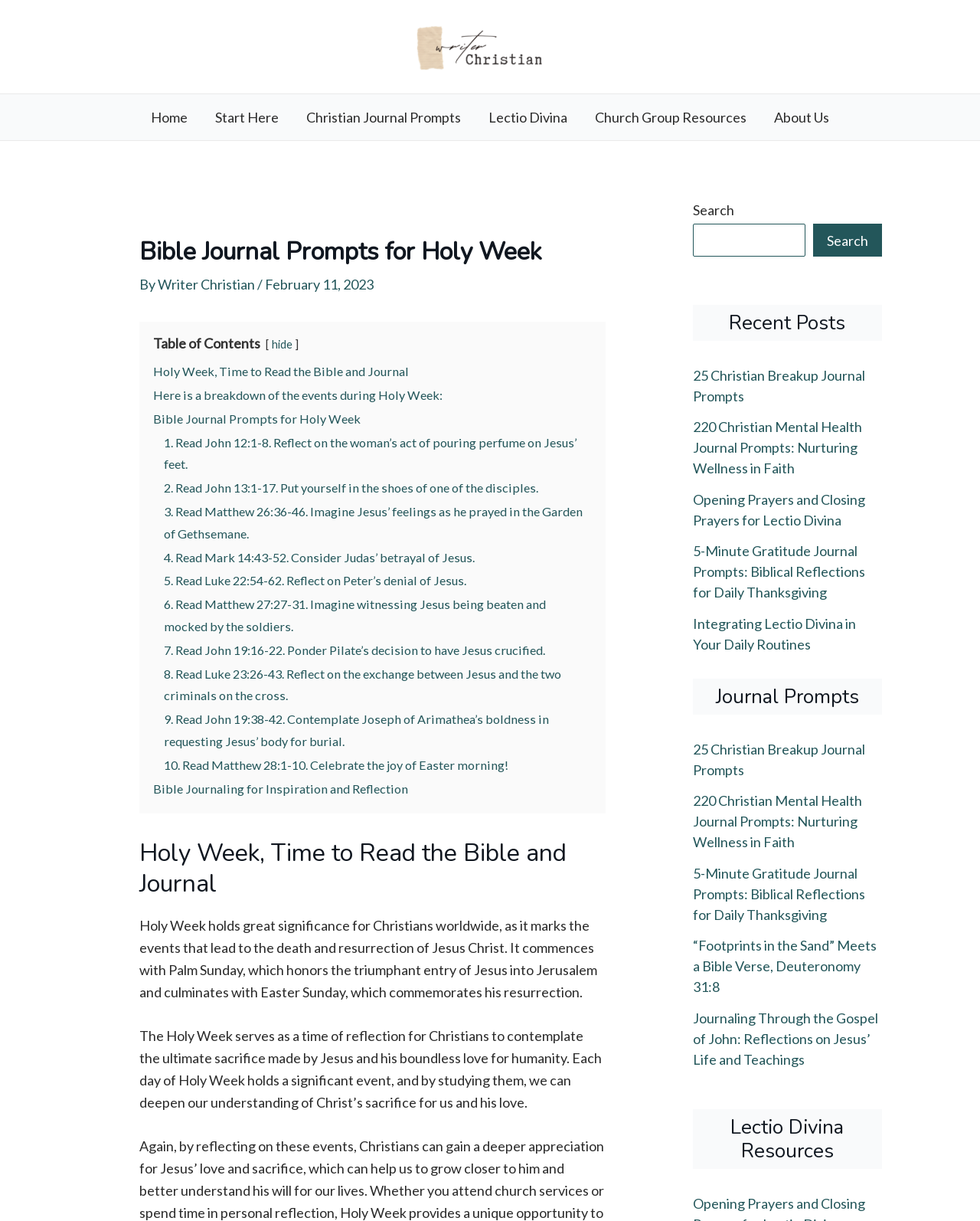Give a detailed explanation of the elements present on the webpage.

This webpage is about Bible journal prompts for Holy Week, a significant period in the Christian calendar. At the top, there is a navigation menu with links to various sections of the website, including "Home", "Start Here", "Christian Journal Prompts", "Lectio Divina", "Church Group Resources", and "About Us". Below the navigation menu, there is a header section with the title "Bible Journal Prompts for Holy Week" and a subtitle "By Writer Christian" along with the date "February 11, 2023".

The main content of the webpage is divided into two sections. The first section is a table of contents with links to different parts of the article, including "Holy Week, Time to Read the Bible and Journal" and "Bible Journaling for Inspiration and Reflection". Below the table of contents, there is a series of 10 links to Bible journal prompts, each corresponding to a specific event during Holy Week, such as reading John 12:1-8 and reflecting on the woman's act of pouring perfume on Jesus' feet.

The second section of the main content provides a brief introduction to Holy Week, explaining its significance in the Christian calendar and its importance for reflection and contemplation. This is followed by a longer passage of text that discusses the events of Holy Week and their significance for Christians.

On the right-hand side of the webpage, there is a complementary section with a search bar, a heading "Recent Posts", and a list of links to recent articles, including "25 Christian Breakup Journal Prompts" and "220 Christian Mental Health Journal Prompts: Nurturing Wellness in Faith". Below this, there are two more headings, "Journal Prompts" and "Lectio Divina Resources", each with a list of links to related articles.